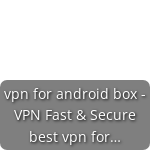Please provide a brief answer to the following inquiry using a single word or phrase:
What benefit does this VPN service promise to users?

Enhanced online security